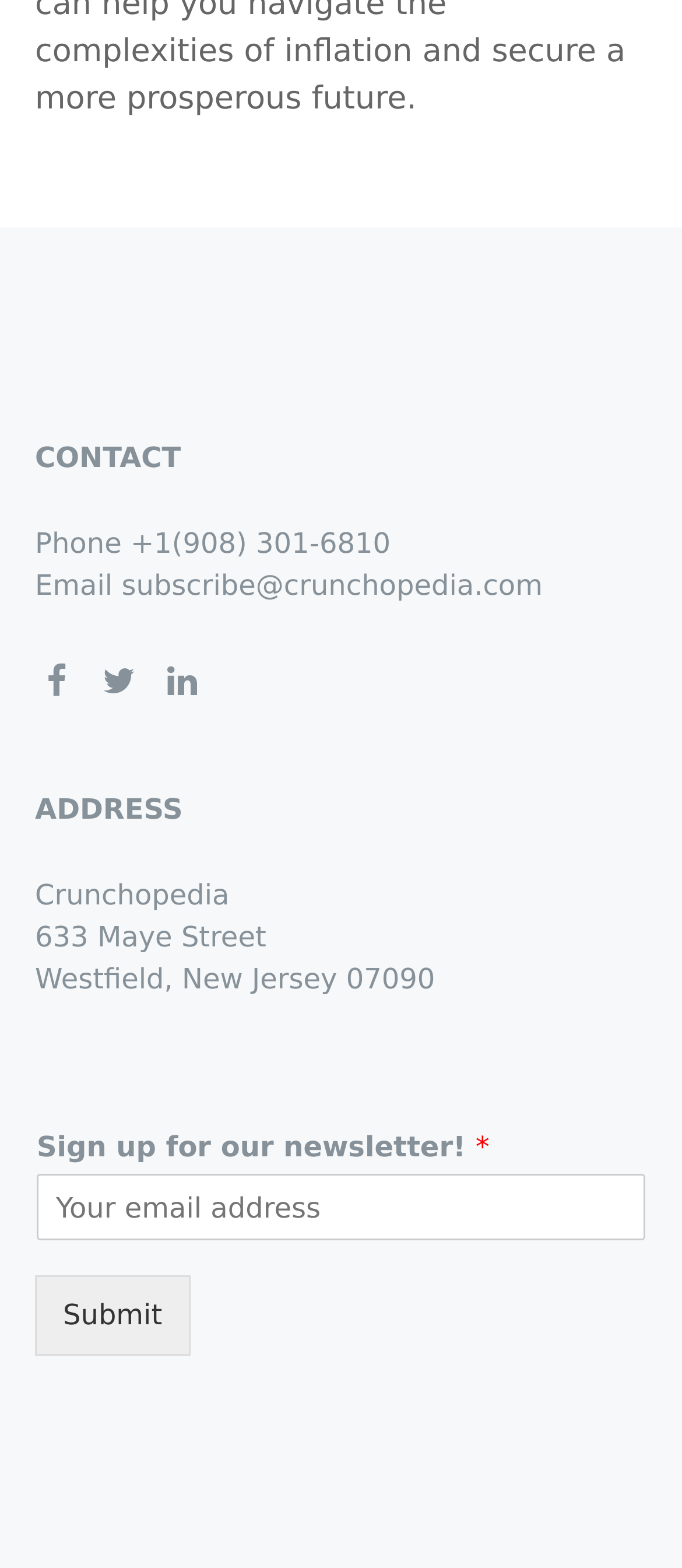Find and provide the bounding box coordinates for the UI element described with: "+".

[0.191, 0.336, 0.226, 0.357]